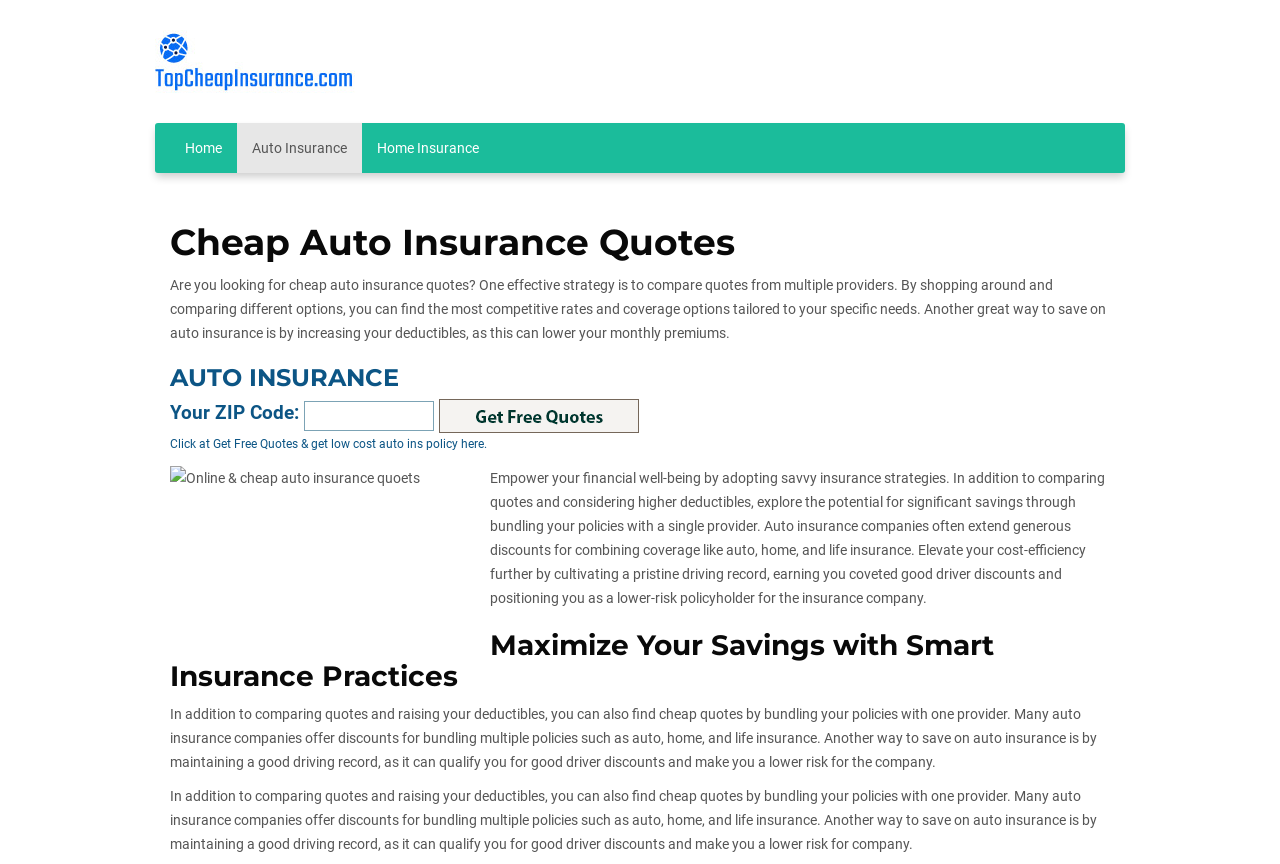What is required to get free quotes?
Please respond to the question with a detailed and thorough explanation.

The webpage has a textbox labeled 'Your ZIP Code:' which suggests that users need to enter their ZIP Code to get free quotes.